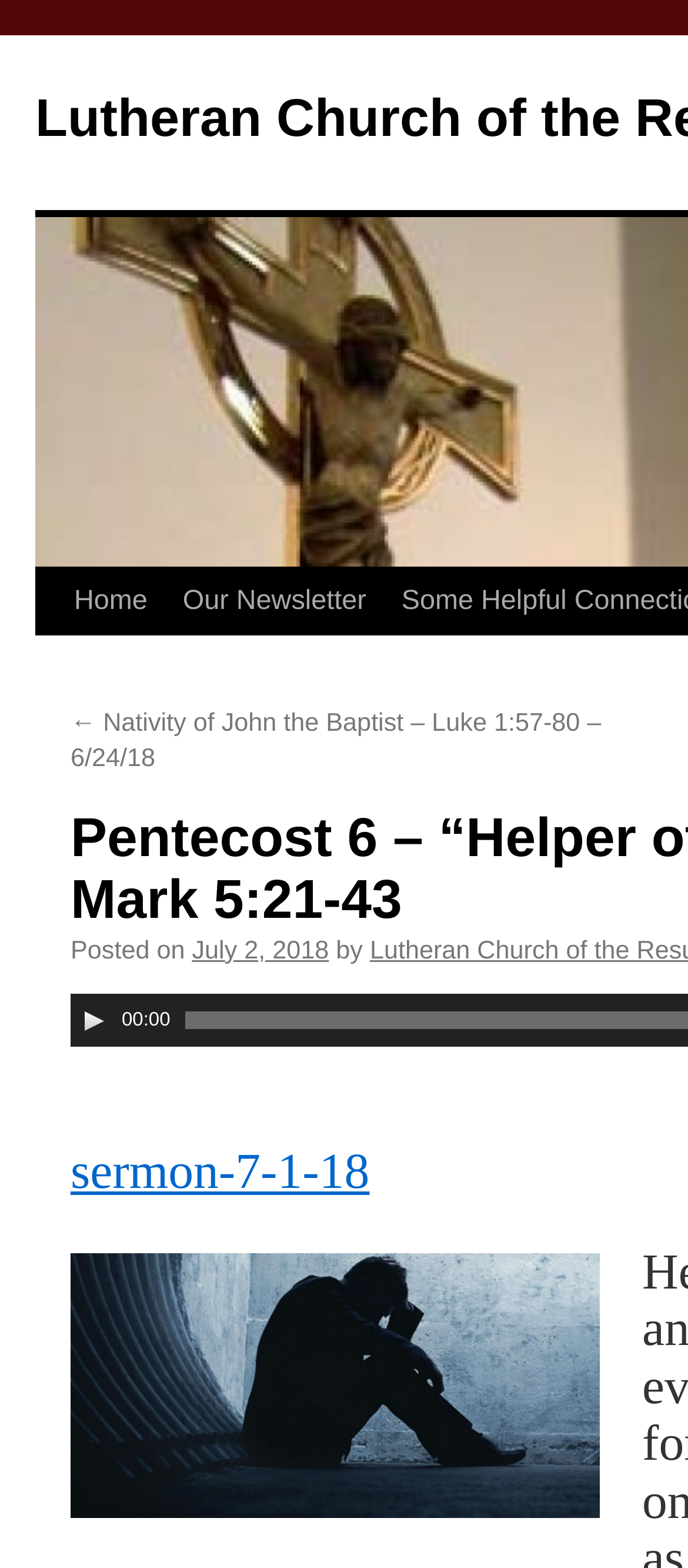Generate a thorough description of the webpage.

The webpage is about a sermon titled "Helper of the Helpless" from Mark 5:21-43, provided by the Lutheran Church of the Resurrection. At the top left, there is a link to "Skip to content" and a navigation menu with links to "Home" and "Our Newsletter". 

Below the navigation menu, there is a section with a link to a previous sermon, "Nativity of John the Baptist – Luke 1:57-80 – 6/24/18", followed by a posting date, "July 2, 2018", and the name of the author. 

To the right of the author's name, there is a media player with a "Play" button and a timer displaying "00:00". 

Further down, there is a link to the sermon itself, labeled "sermon-7-1-18", and a large image titled "Helplessness" that takes up most of the bottom half of the page.